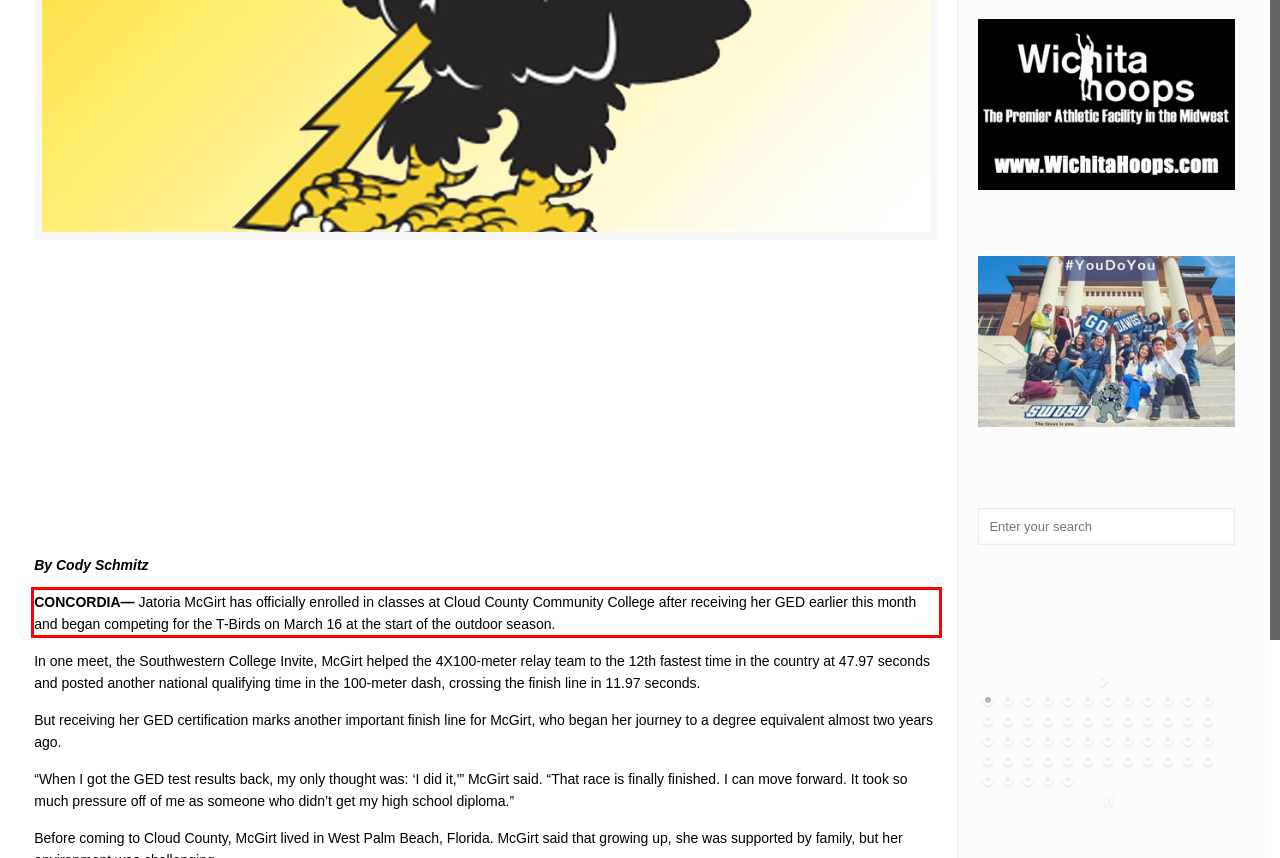Observe the screenshot of the webpage, locate the red bounding box, and extract the text content within it.

CONCORDIA— Jatoria McGirt has officially enrolled in classes at Cloud County Community College after receiving her GED earlier this month and began competing for the T-Birds on March 16 at the start of the outdoor season.